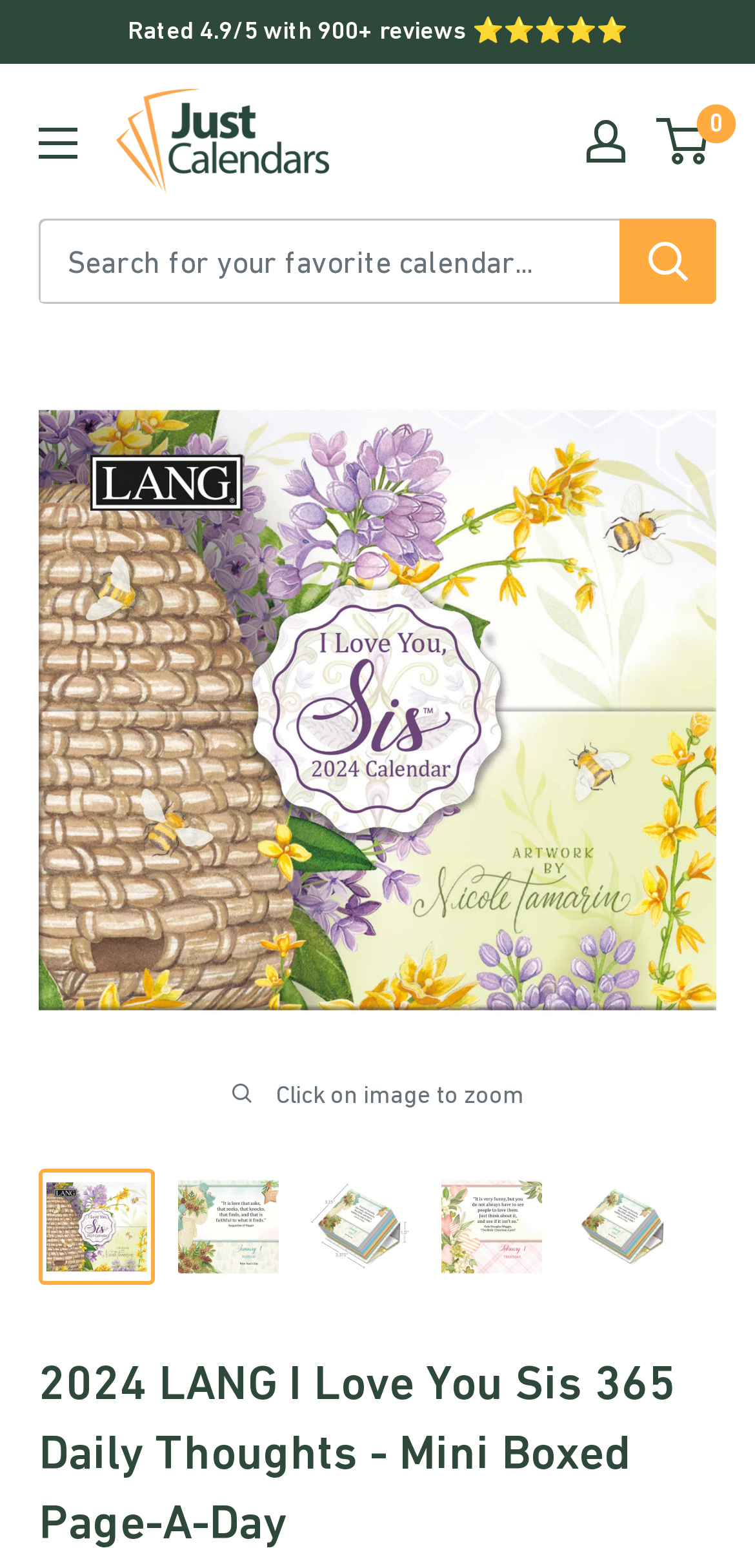Can you extract the primary headline text from the webpage?

2024 LANG I Love You Sis 365 Daily Thoughts - Mini Boxed Page-A-Day